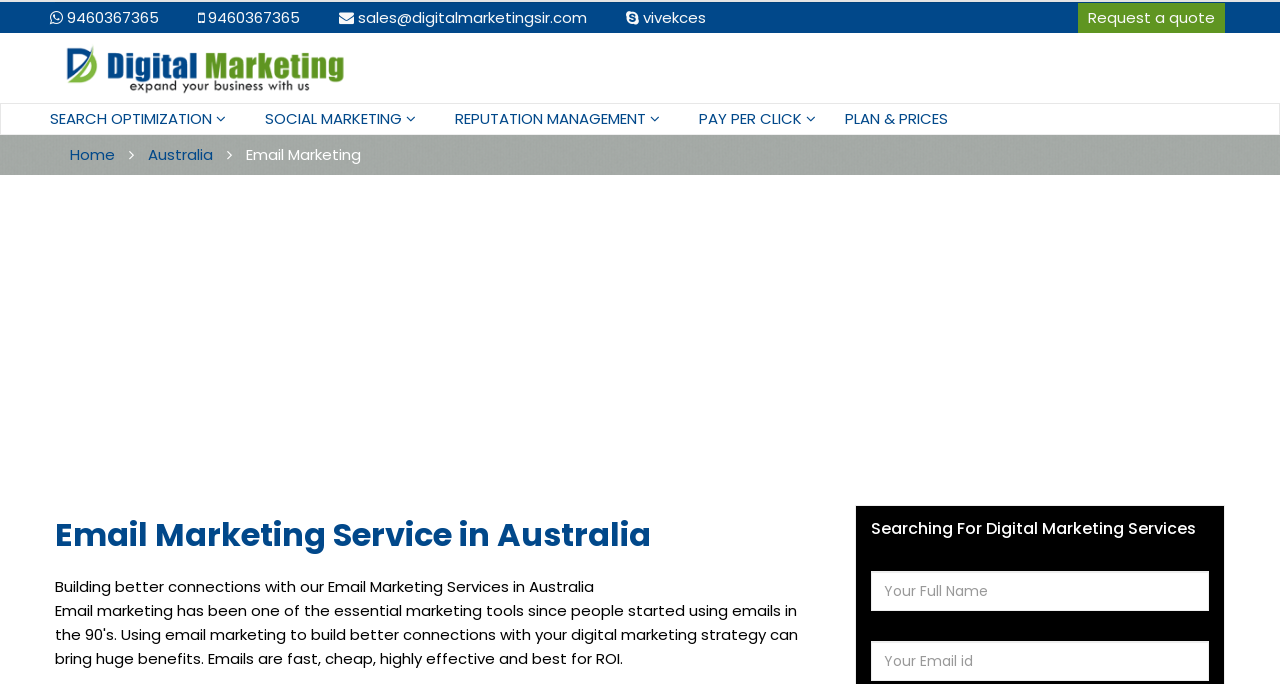What is the purpose of the email marketing service?
Refer to the image and answer the question using a single word or phrase.

Building better connections